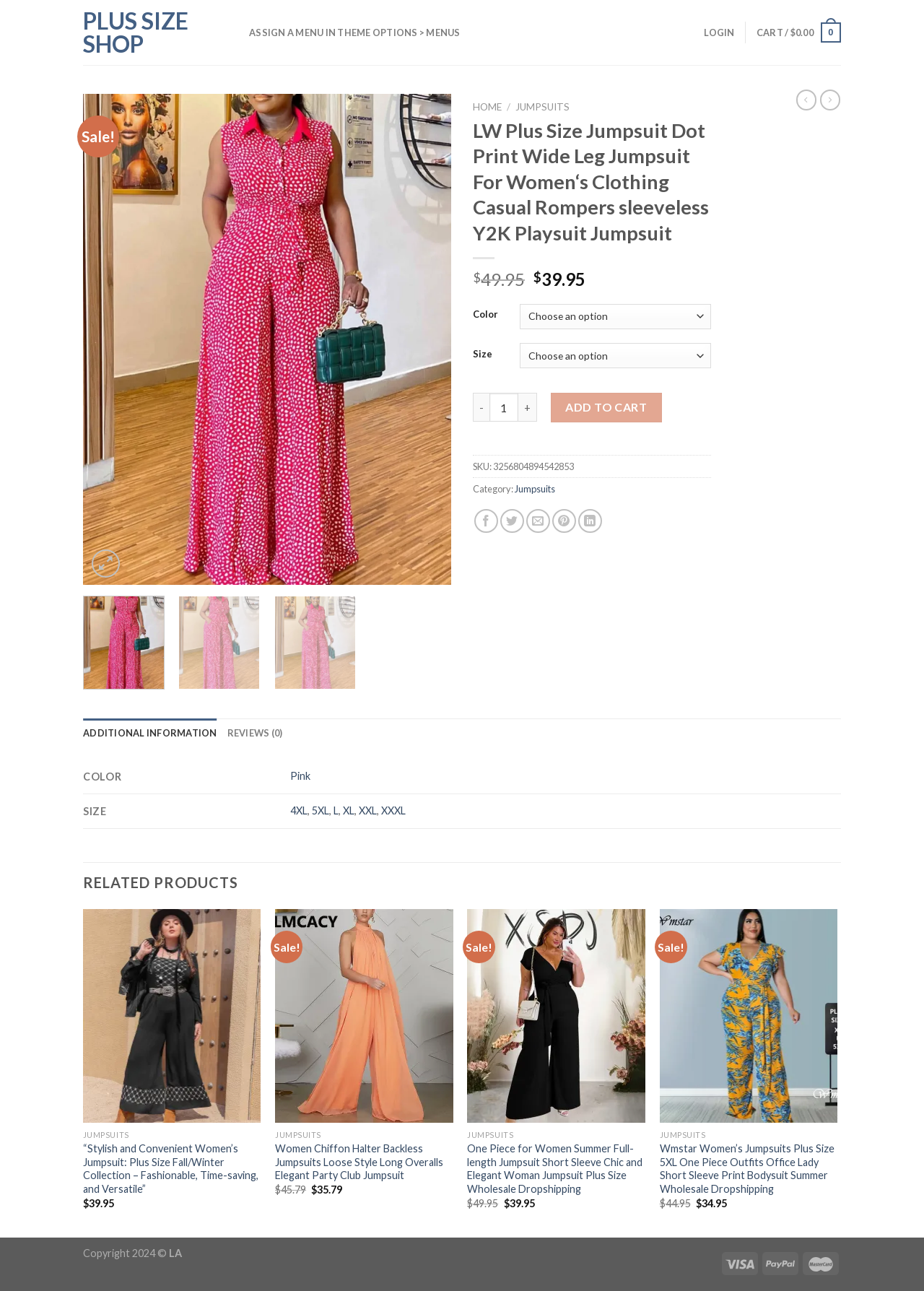Please specify the bounding box coordinates of the element that should be clicked to execute the given instruction: 'View product reviews'. Ensure the coordinates are four float numbers between 0 and 1, expressed as [left, top, right, bottom].

[0.246, 0.556, 0.306, 0.579]